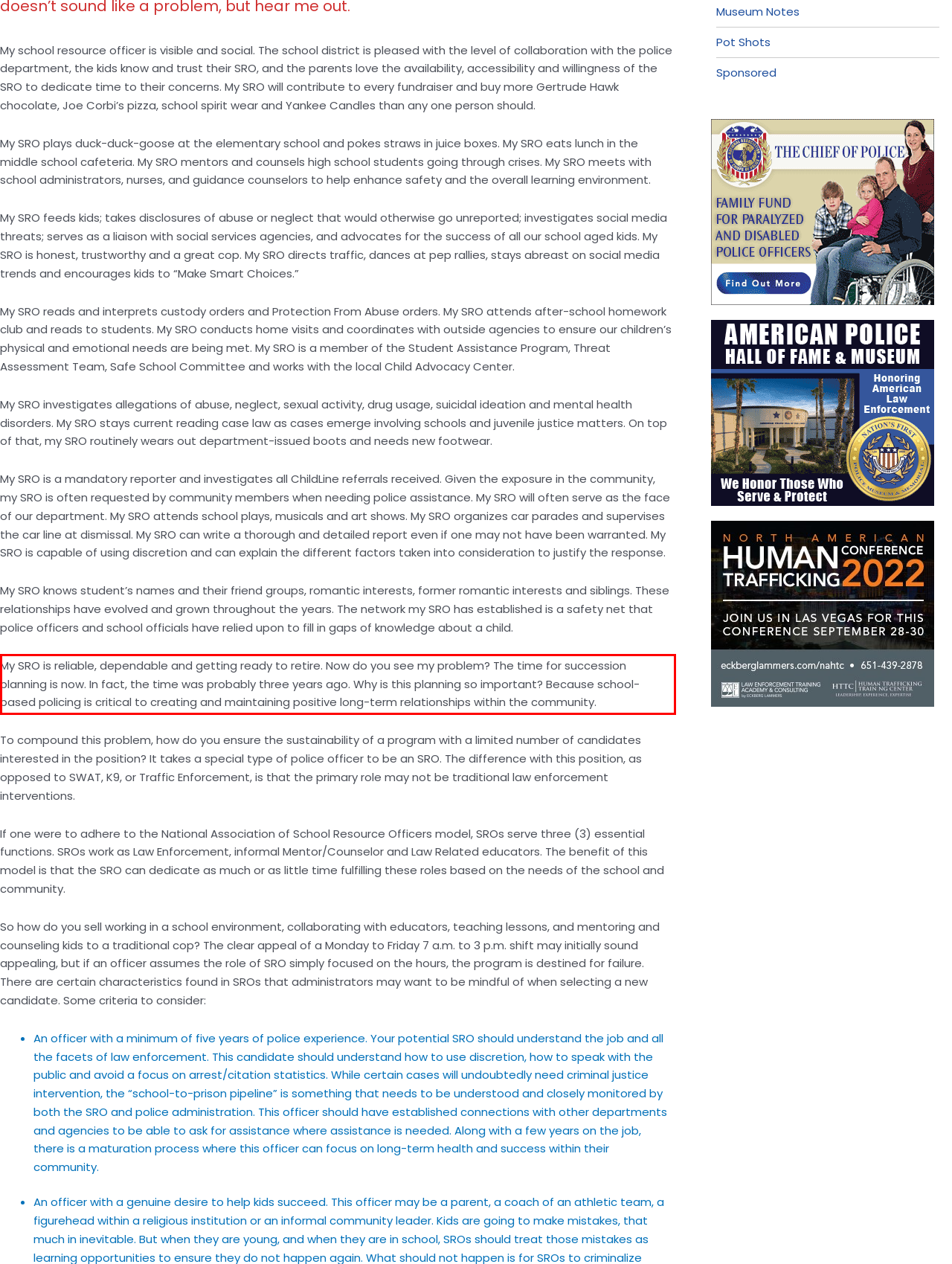You are provided with a screenshot of a webpage that includes a UI element enclosed in a red rectangle. Extract the text content inside this red rectangle.

My SRO is reliable, dependable and getting ready to retire. Now do you see my problem? The time for succession planning is now. In fact, the time was probably three years ago. Why is this planning so important? Because school-based policing is critical to creating and maintaining positive long-term relationships within the community.